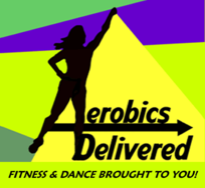Provide your answer in one word or a succinct phrase for the question: 
What is the emphasis of the font used in the logo?

Modern and bold